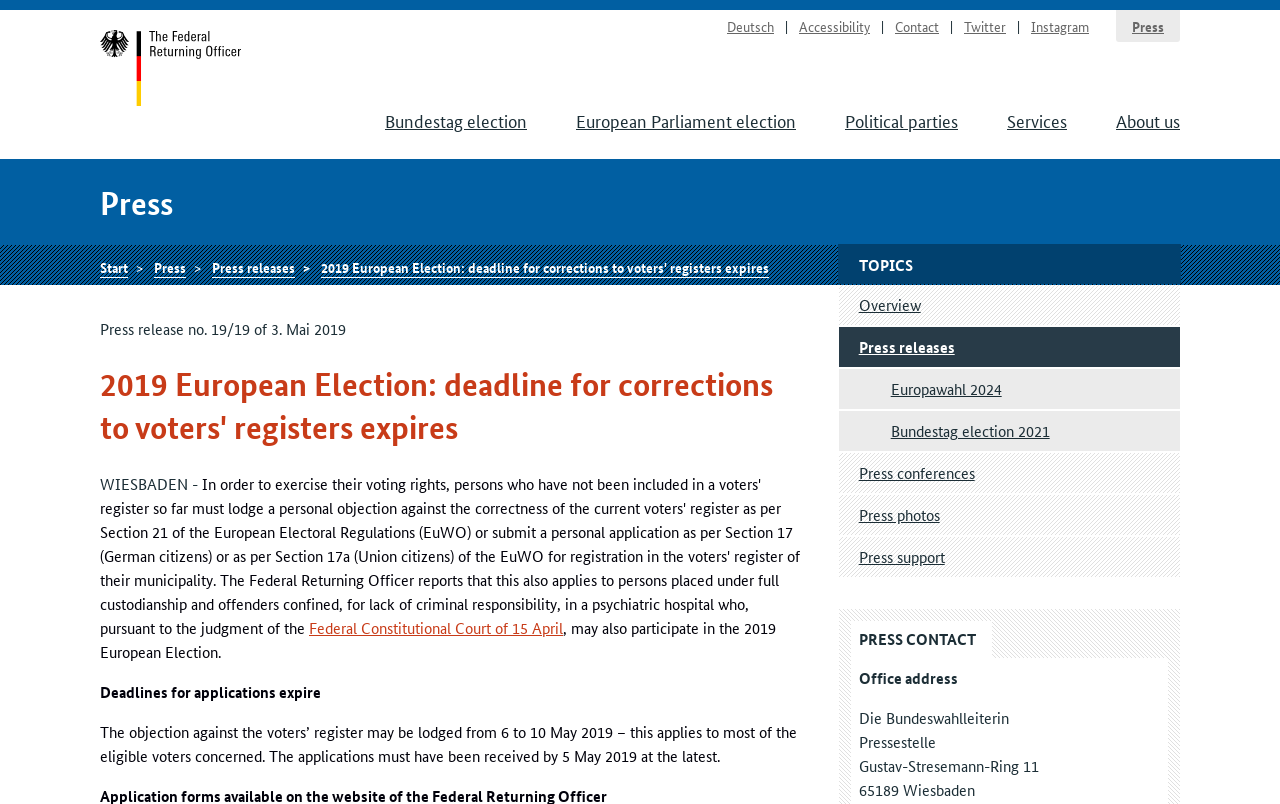Using the provided description: "Instagram", find the bounding box coordinates of the corresponding UI element. The output should be four float numbers between 0 and 1, in the format [left, top, right, bottom].

[0.805, 0.02, 0.851, 0.045]